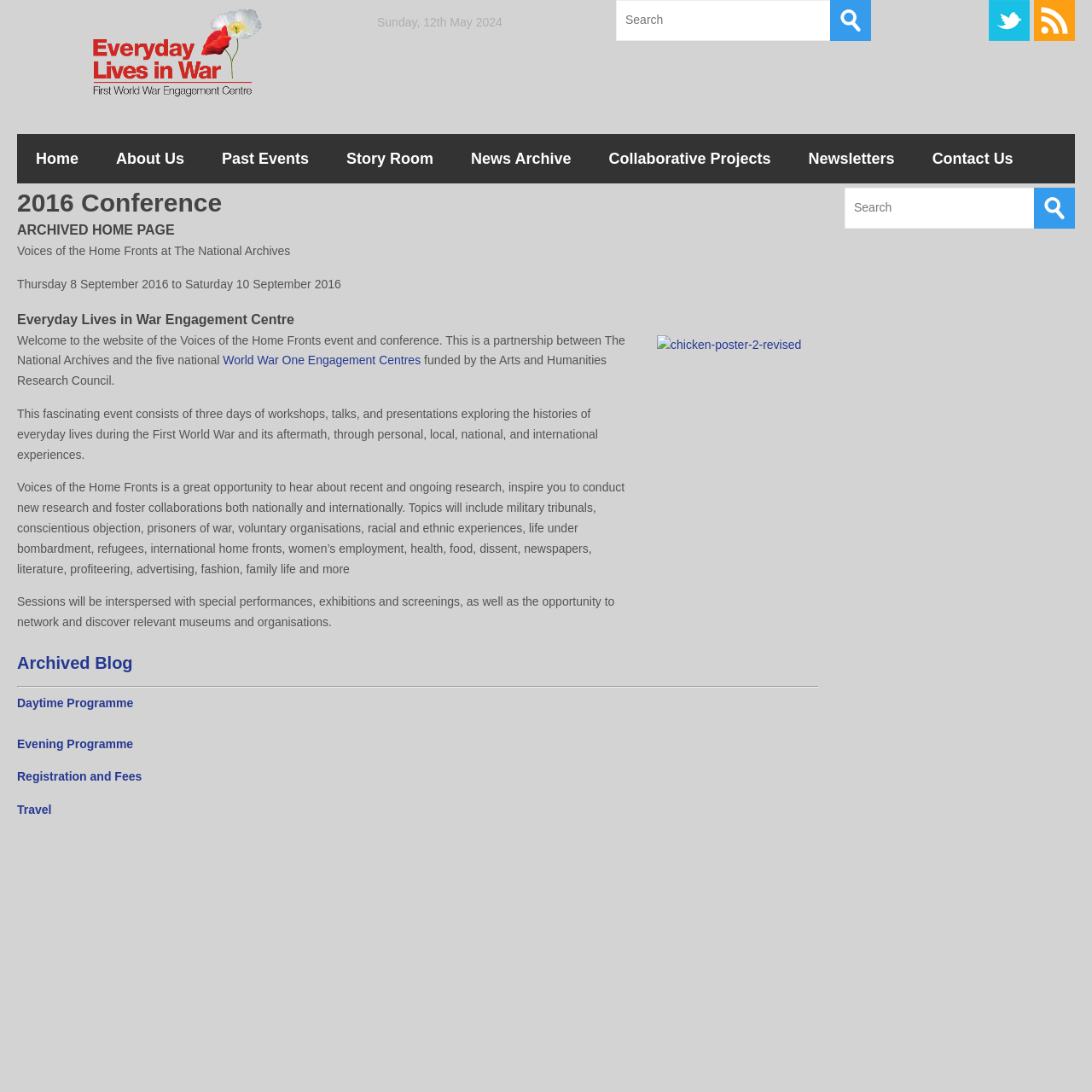Locate the bounding box coordinates of the area you need to click to fulfill this instruction: 'Visit the Twitter page'. The coordinates must be in the form of four float numbers ranging from 0 to 1: [left, top, right, bottom].

[0.905, 0.0, 0.943, 0.038]